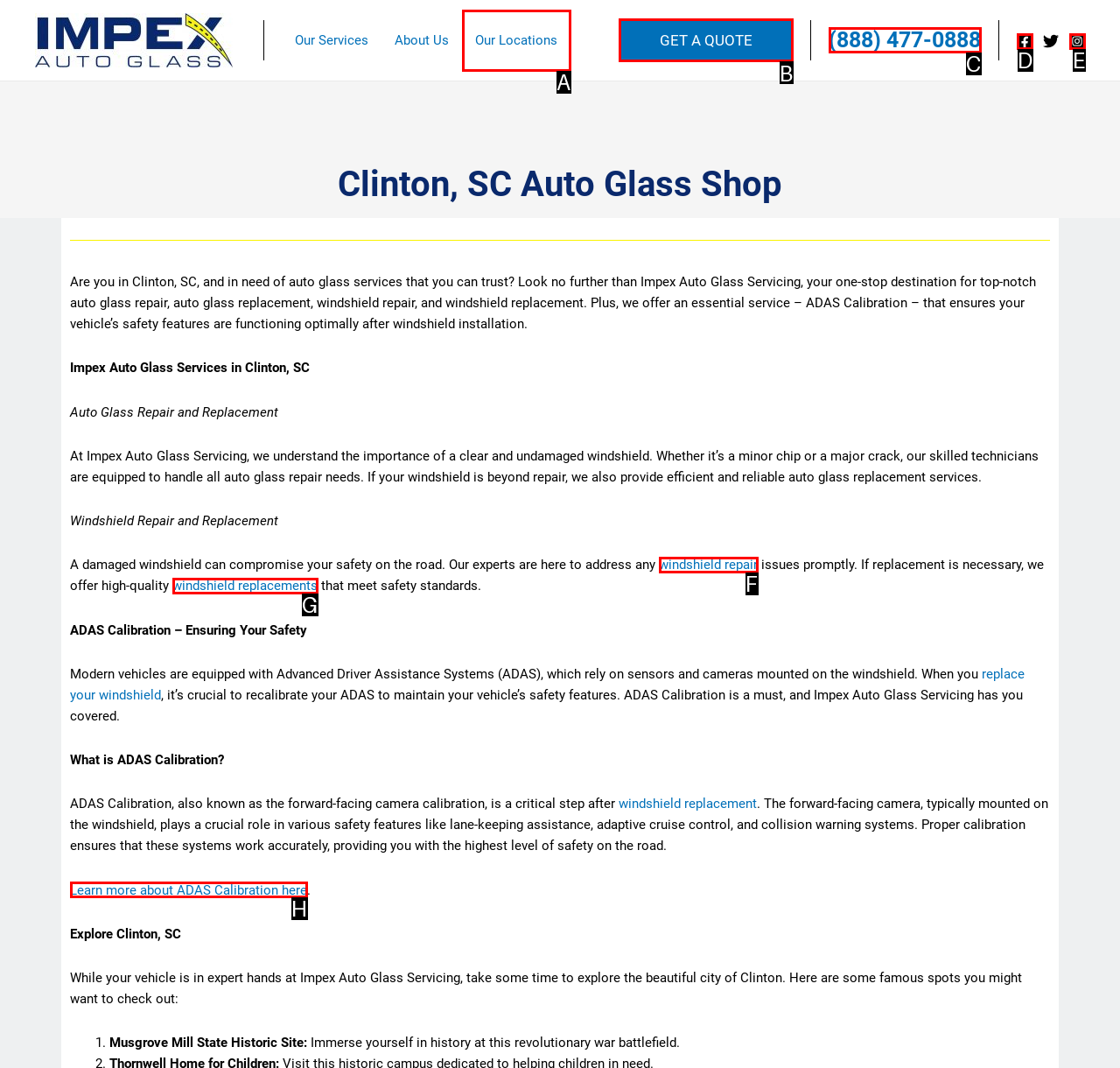Determine the letter of the UI element I should click on to complete the task: Click on the 'GET A QUOTE' link from the provided choices in the screenshot.

B